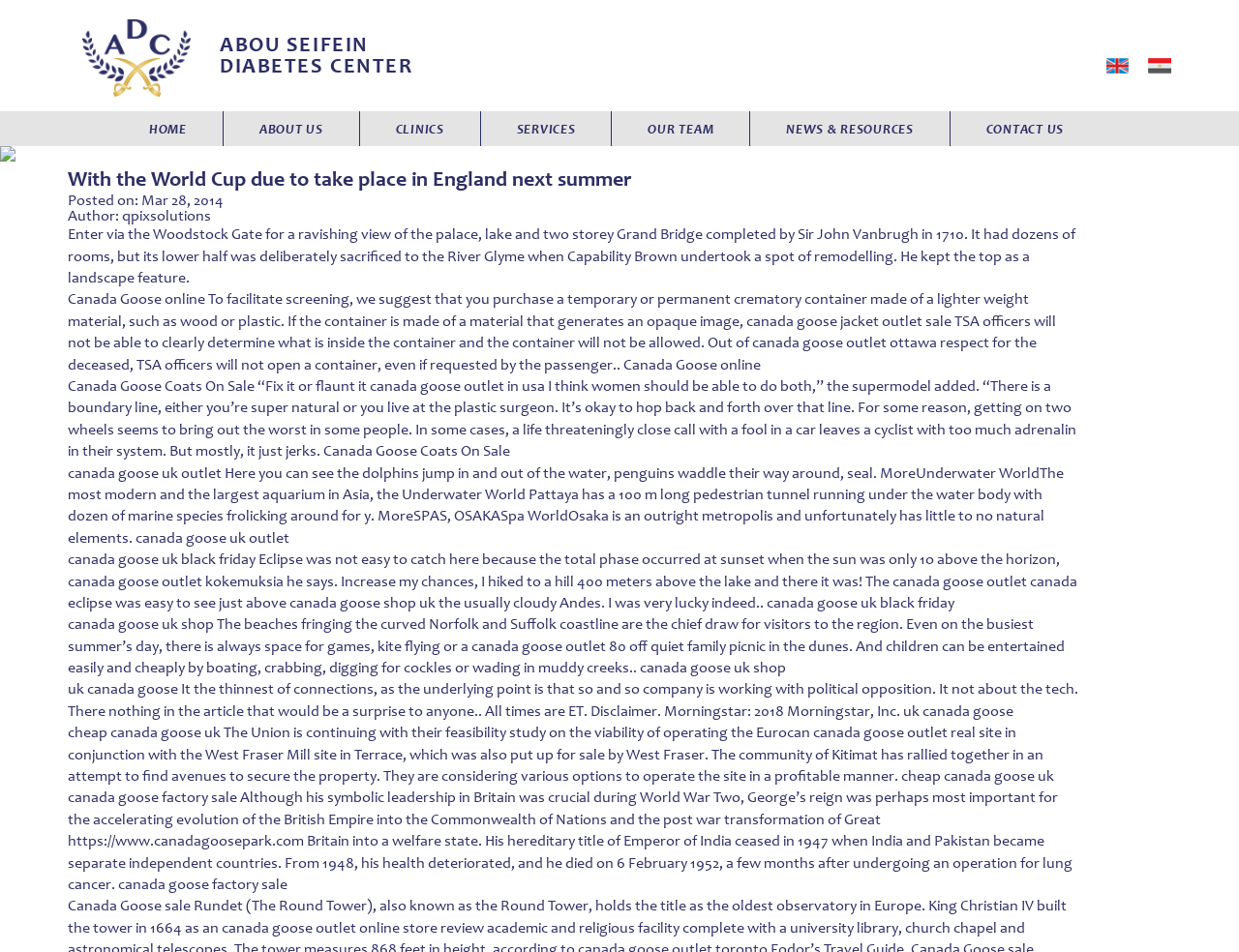Based on the description "Contact Info", find the bounding box of the specified UI element.

[0.766, 0.153, 0.89, 0.19]